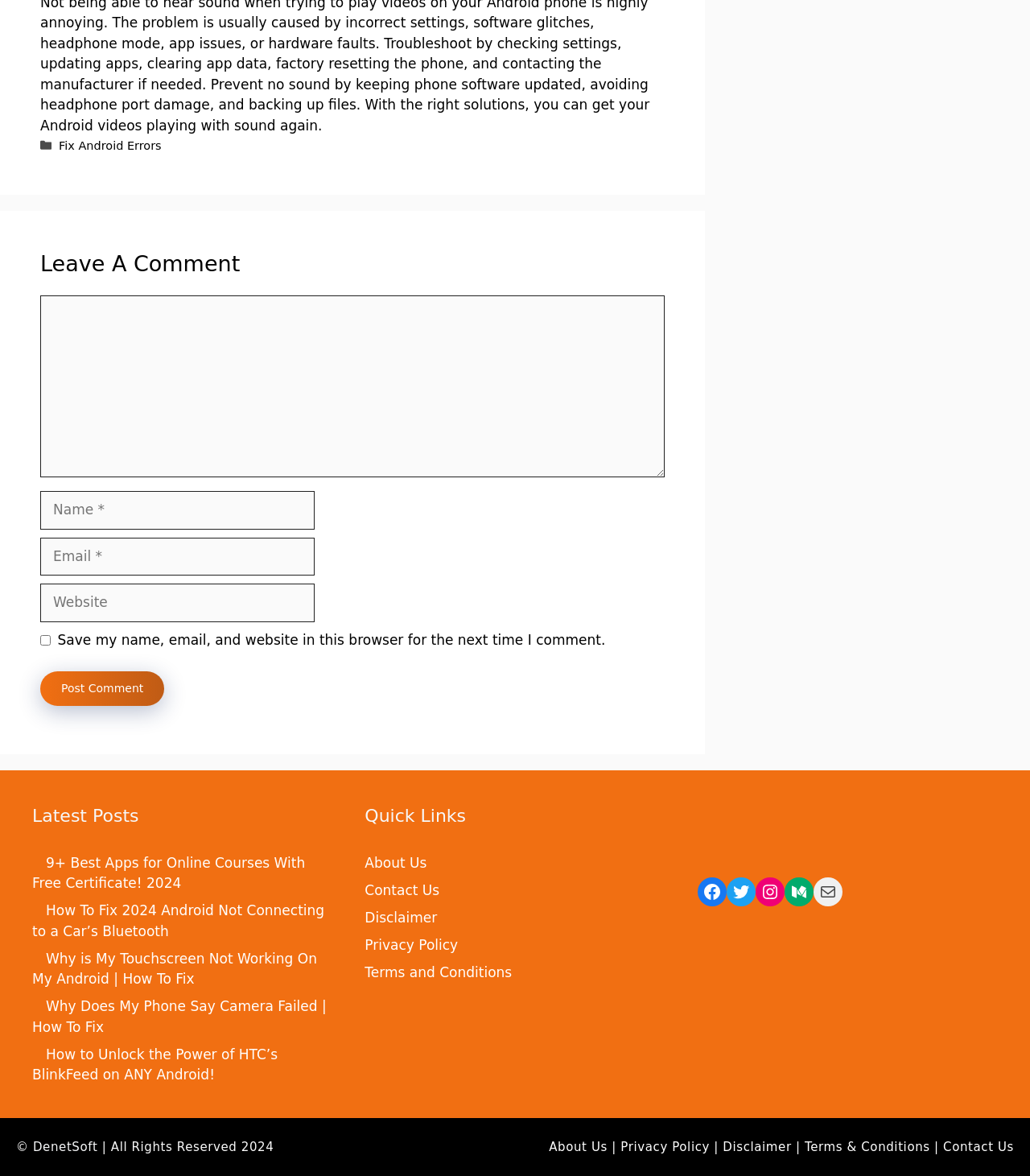Locate the bounding box coordinates of the area that needs to be clicked to fulfill the following instruction: "Contact us". The coordinates should be in the format of four float numbers between 0 and 1, namely [left, top, right, bottom].

[0.354, 0.75, 0.427, 0.764]